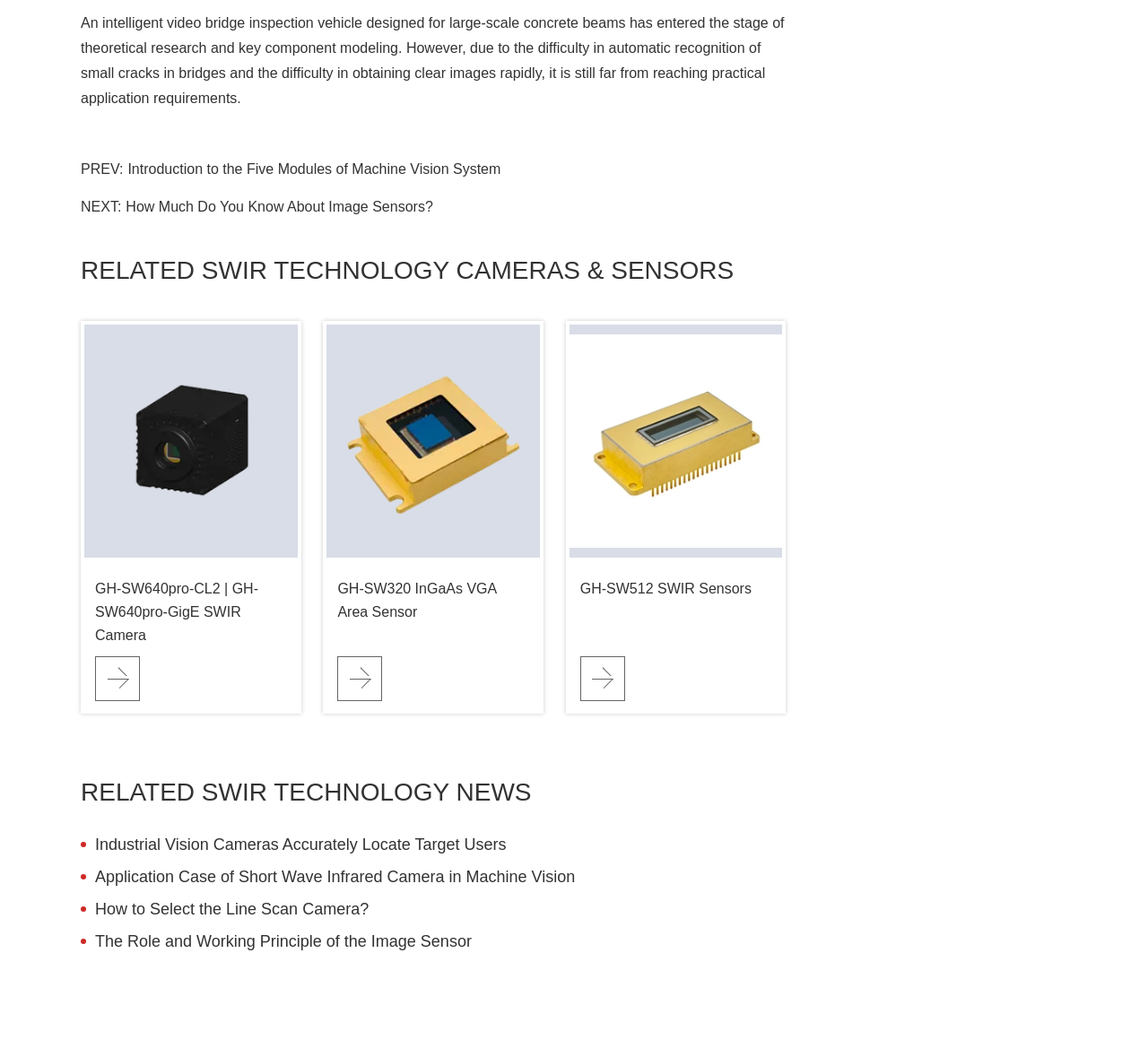Pinpoint the bounding box coordinates of the clickable area needed to execute the instruction: "View the role and working principle of the image sensor". The coordinates should be specified as four float numbers between 0 and 1, i.e., [left, top, right, bottom].

[0.07, 0.875, 0.685, 0.906]